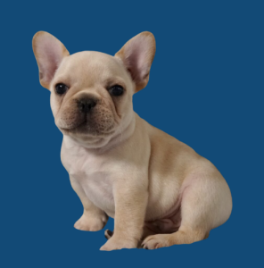Detail the scene shown in the image extensively.

This adorable image features a French Bulldog puppy, characterized by its distinctive bat-like ears and a sweet, expressive face. The puppy has a soft, light-colored coat with subtle tones, appearing both playful and curious as it sits upright. Its rounded body and chunky paws emphasize its youth and cuteness. The background is a solid blue, which enhances the warm tones of the puppy's fur and highlights its charming features, making it a perfect representation of the lovable nature of French Bulldogs. This image captures the essence of companionship and charm that these dogs are known for, appealing to dog lovers and potential pet owners alike.